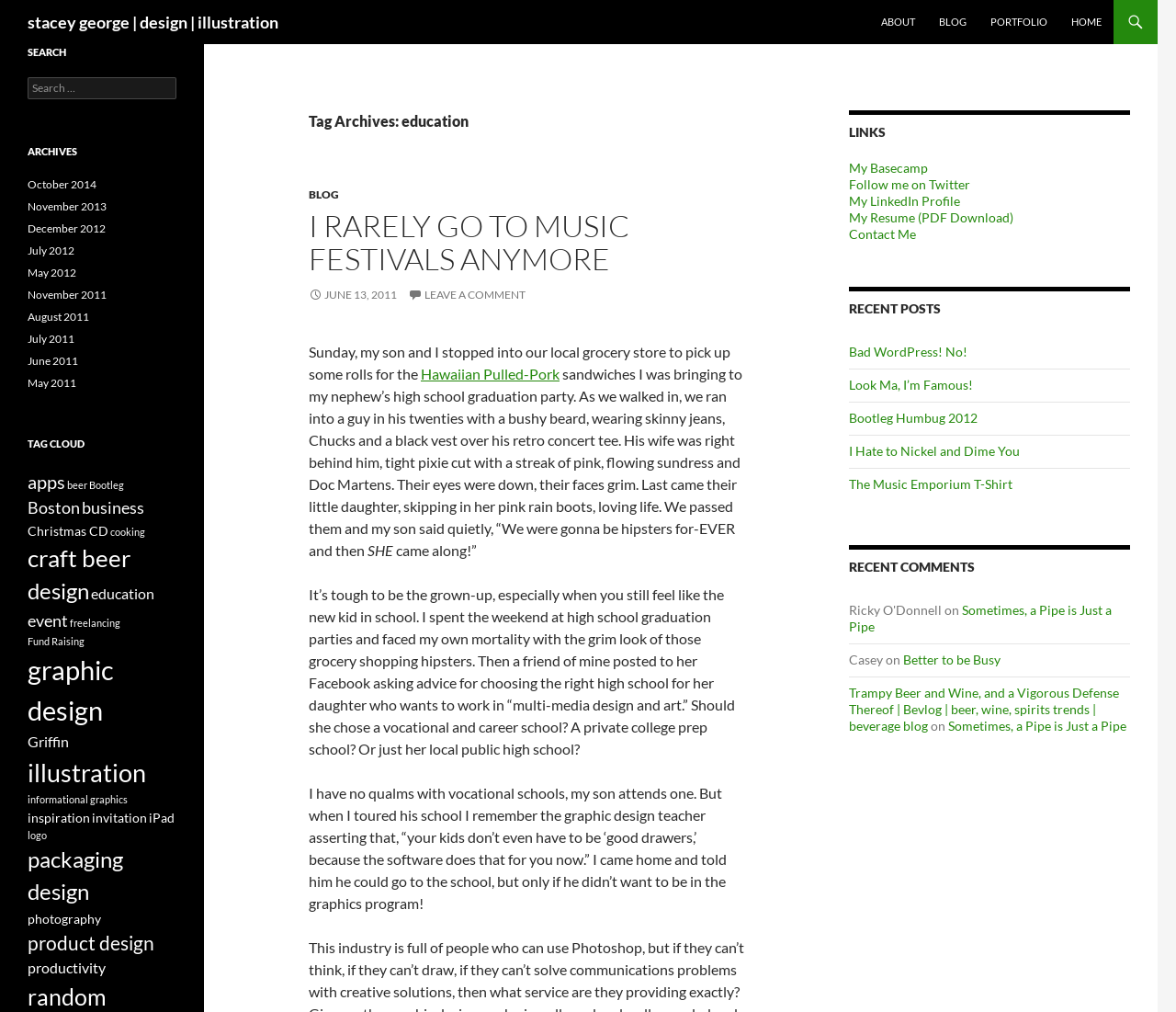Respond to the following question using a concise word or phrase: 
What is the name of the vocational school attended by the author's son?

Not specified